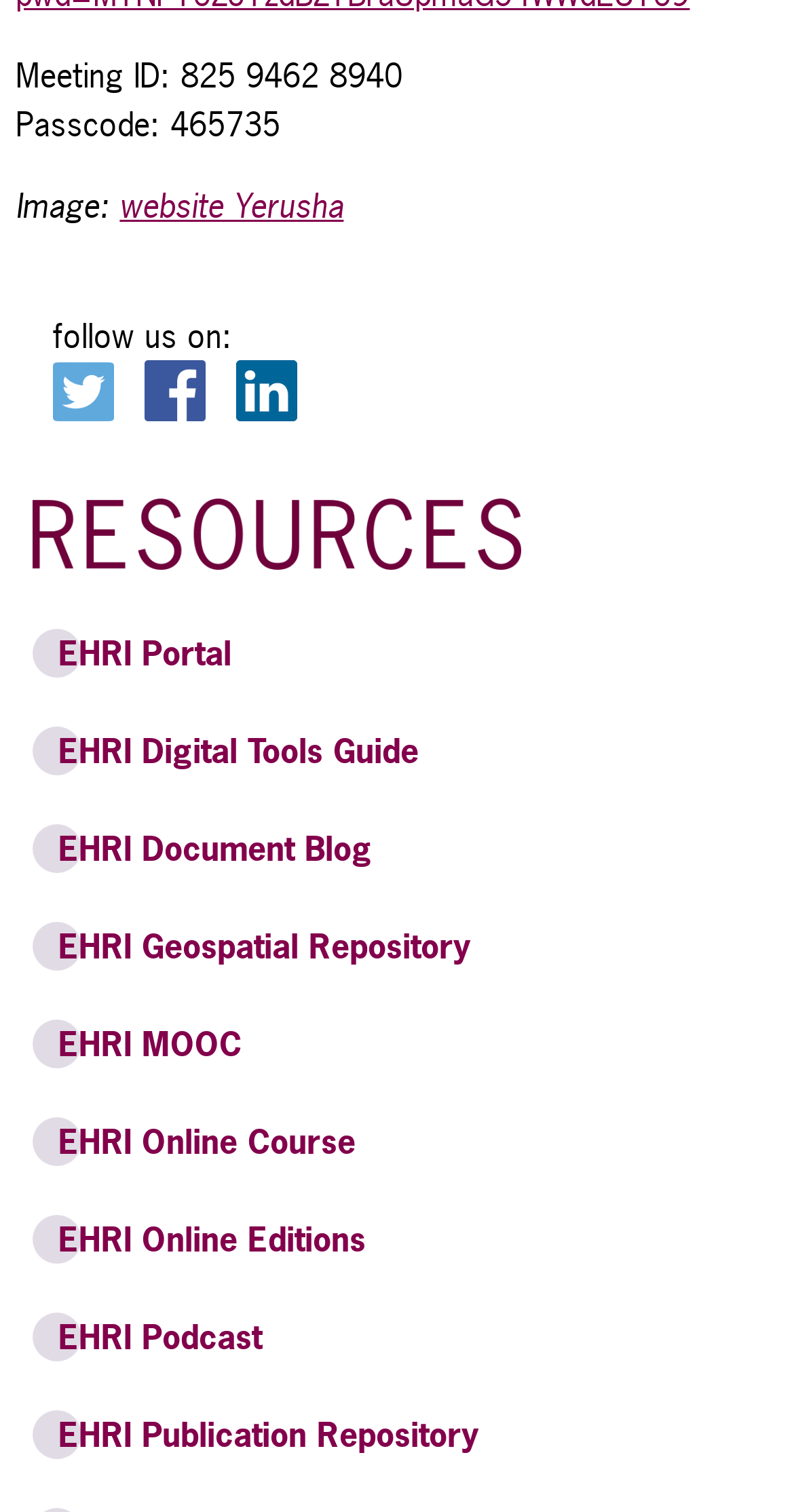What is the purpose of the webpage?
Please answer the question as detailed as possible based on the image.

The webpage appears to be providing various resources, including links to portals, guides, blogs, and courses, which suggests that its purpose is to offer a collection of useful resources to its users.